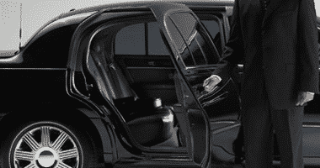Generate an in-depth description of the visual content.

The image showcases a professional chauffeur standing beside an open door of a sleek black luxury vehicle. The chauffeur, dressed in a formal suit, exudes an air of sophistication and professionalism, emphasizing the premium nature of the service offered. The luxurious interior of the car is partially visible, suggesting a comfortable and spacious ride. This visual representation aligns with the theme of private hire taxi services, highlighting the convenience and elegance of traveling with a dedicated driver. Ideal for business or personal needs, this service promises a hassle-free experience, allowing passengers to enjoy their journey in style.